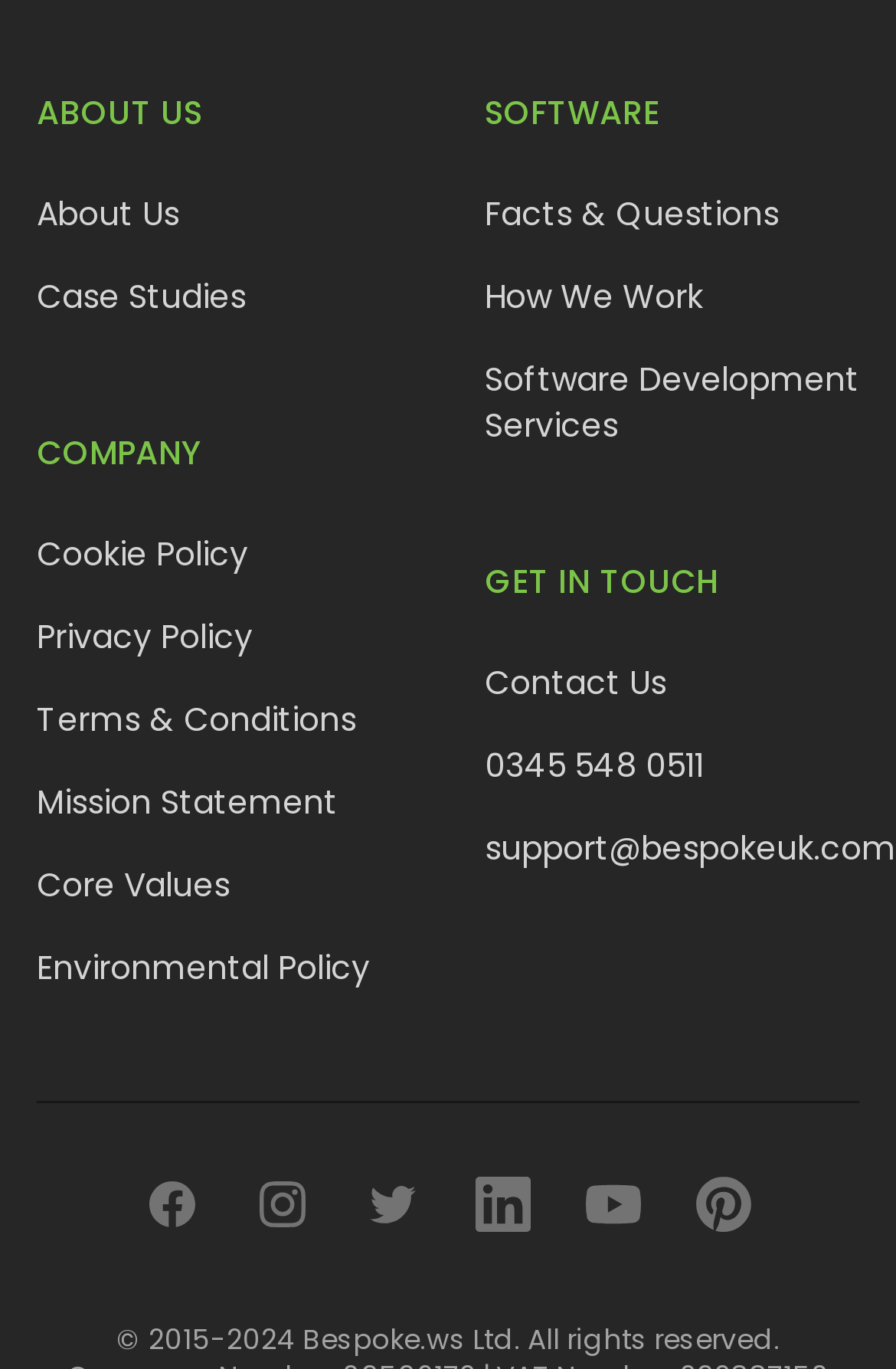What is the company name?
Observe the image and answer the question with a one-word or short phrase response.

Bespoke.ws Ltd.